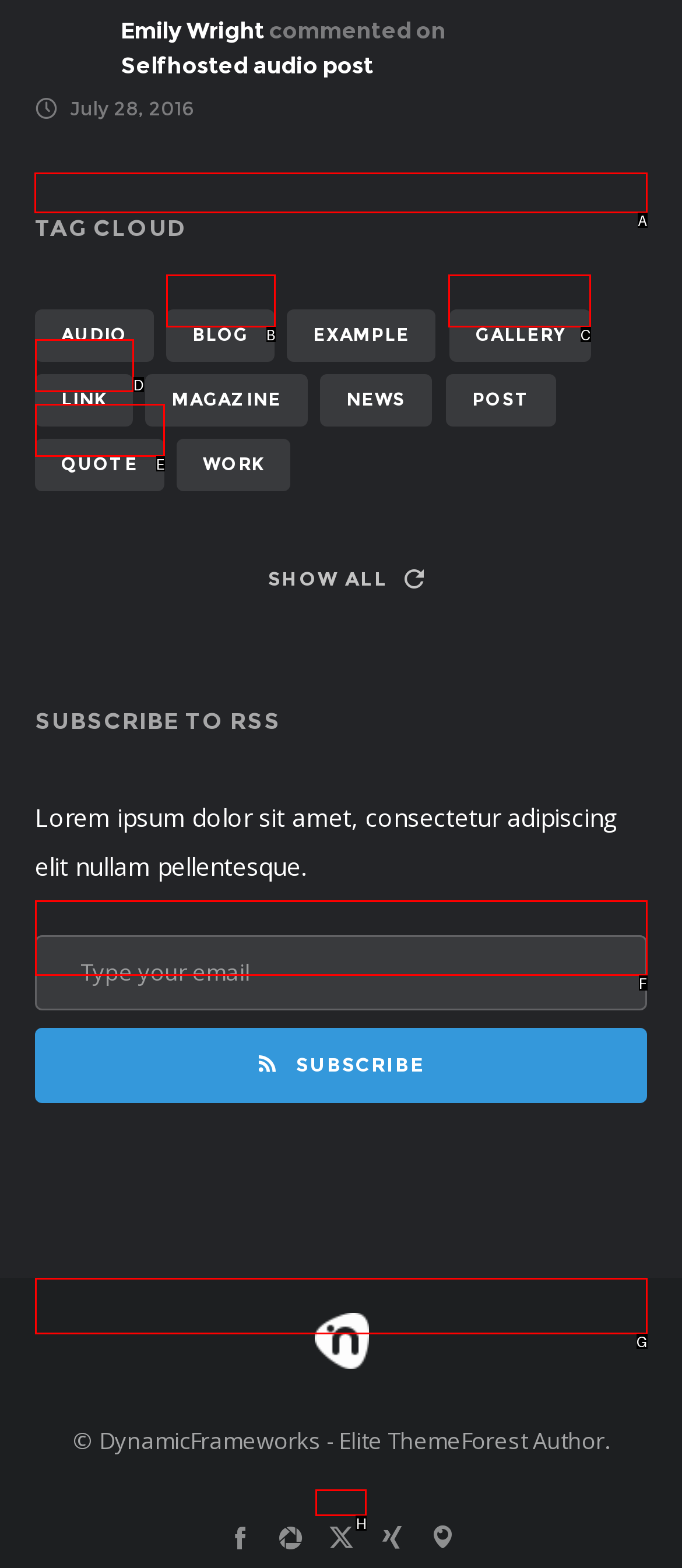Identify the correct option to click in order to accomplish the task: Click on the 'TAG CLOUD' heading Provide your answer with the letter of the selected choice.

A